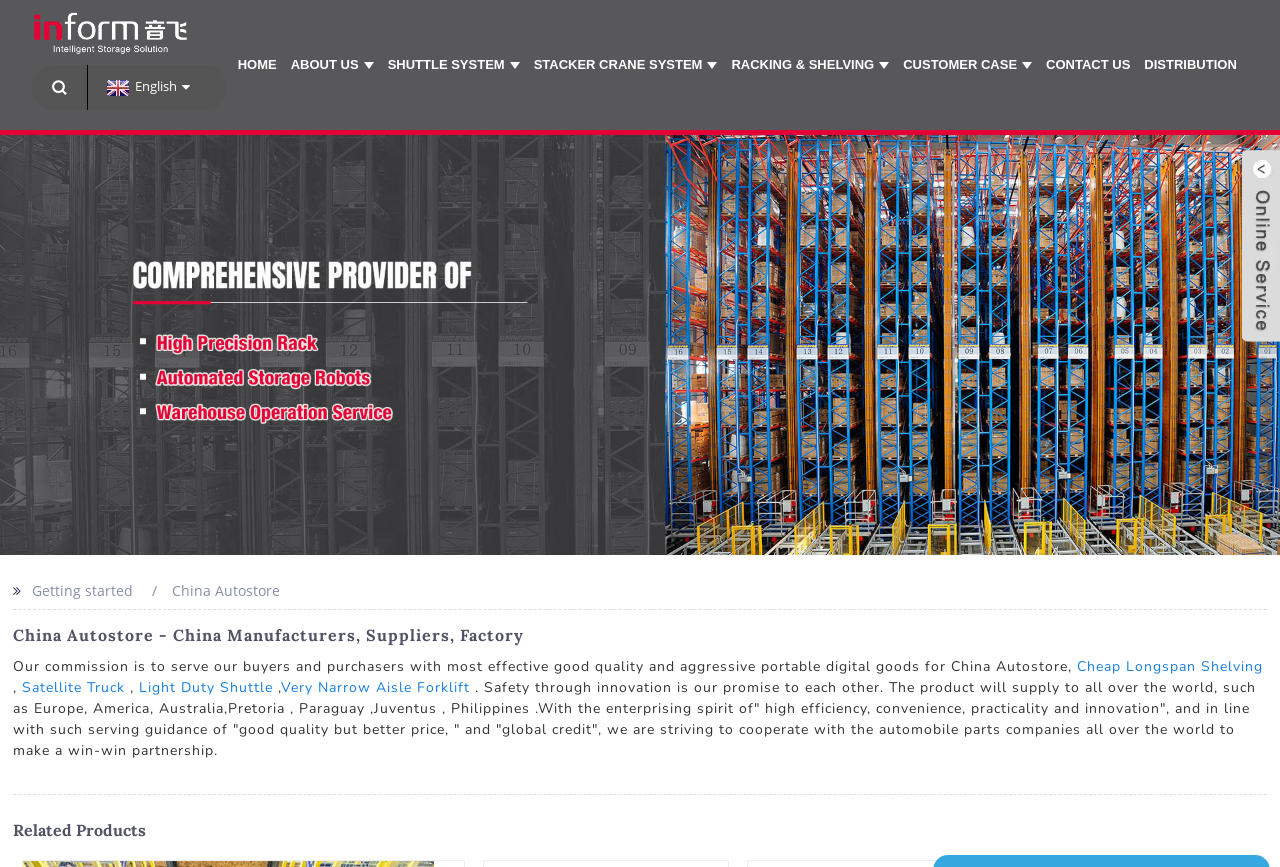Show the bounding box coordinates of the element that should be clicked to complete the task: "View the CUSTOMER CASE".

[0.706, 0.035, 0.806, 0.115]